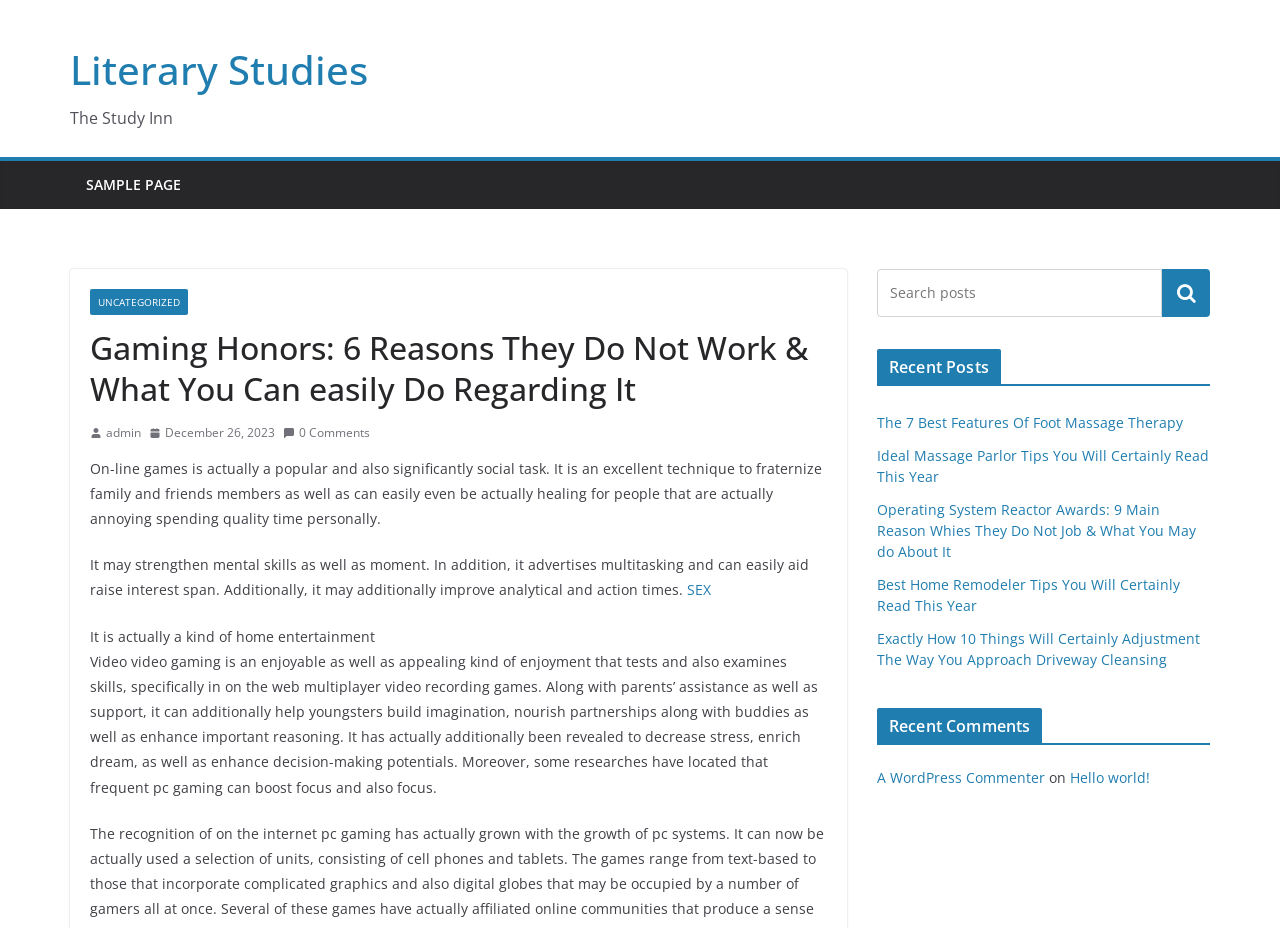What is the date of the article?
Look at the image and construct a detailed response to the question.

I found this answer by looking at the link element with the text 'December 26, 2023' located near the top of the webpage, which is a common location for article dates.